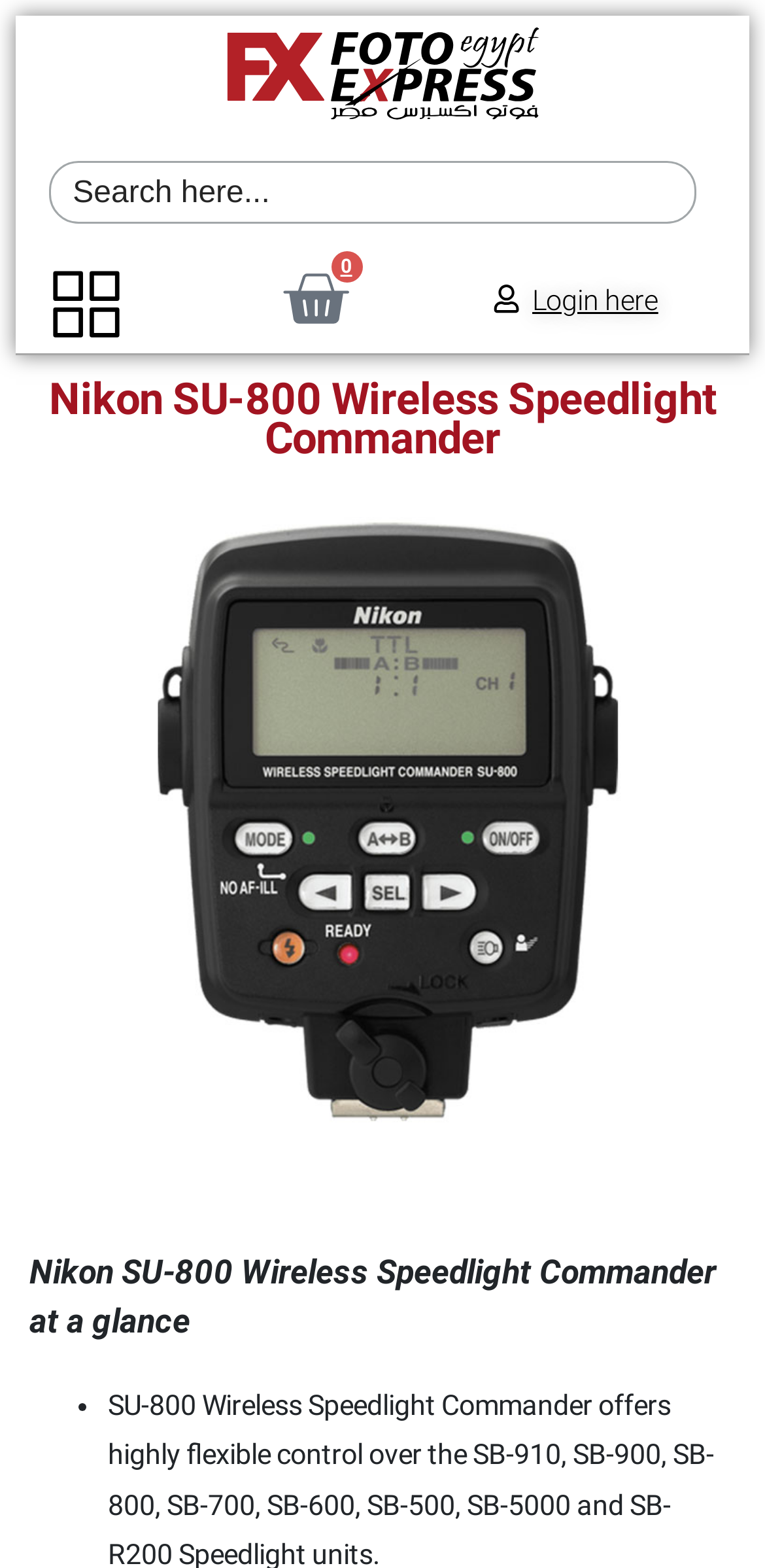What is the name of the product being described?
Carefully analyze the image and provide a thorough answer to the question.

The heading 'Nikon SU-800 Wireless Speedlight Commander' and the image with the same name suggest that this is the product being described on the webpage.